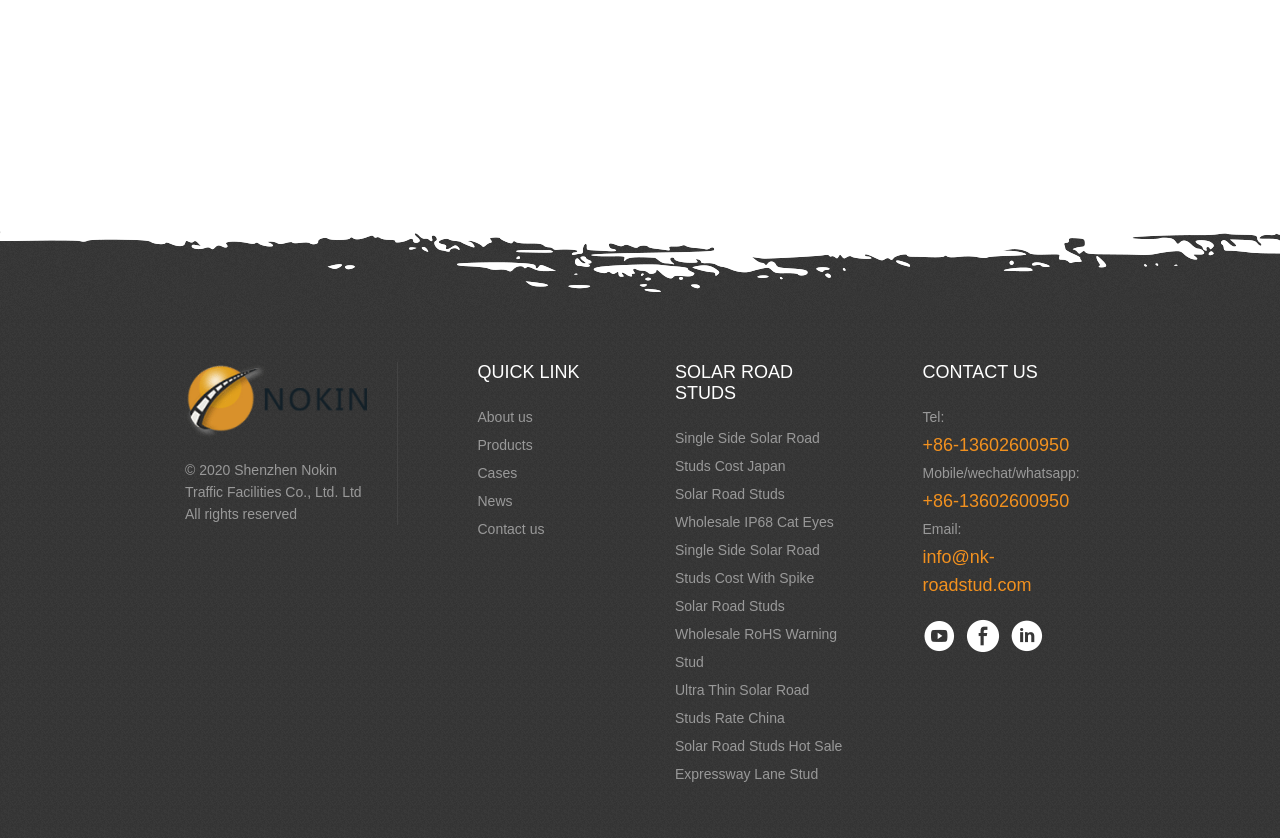Determine the bounding box coordinates of the UI element described by: "News".

[0.373, 0.581, 0.469, 0.615]